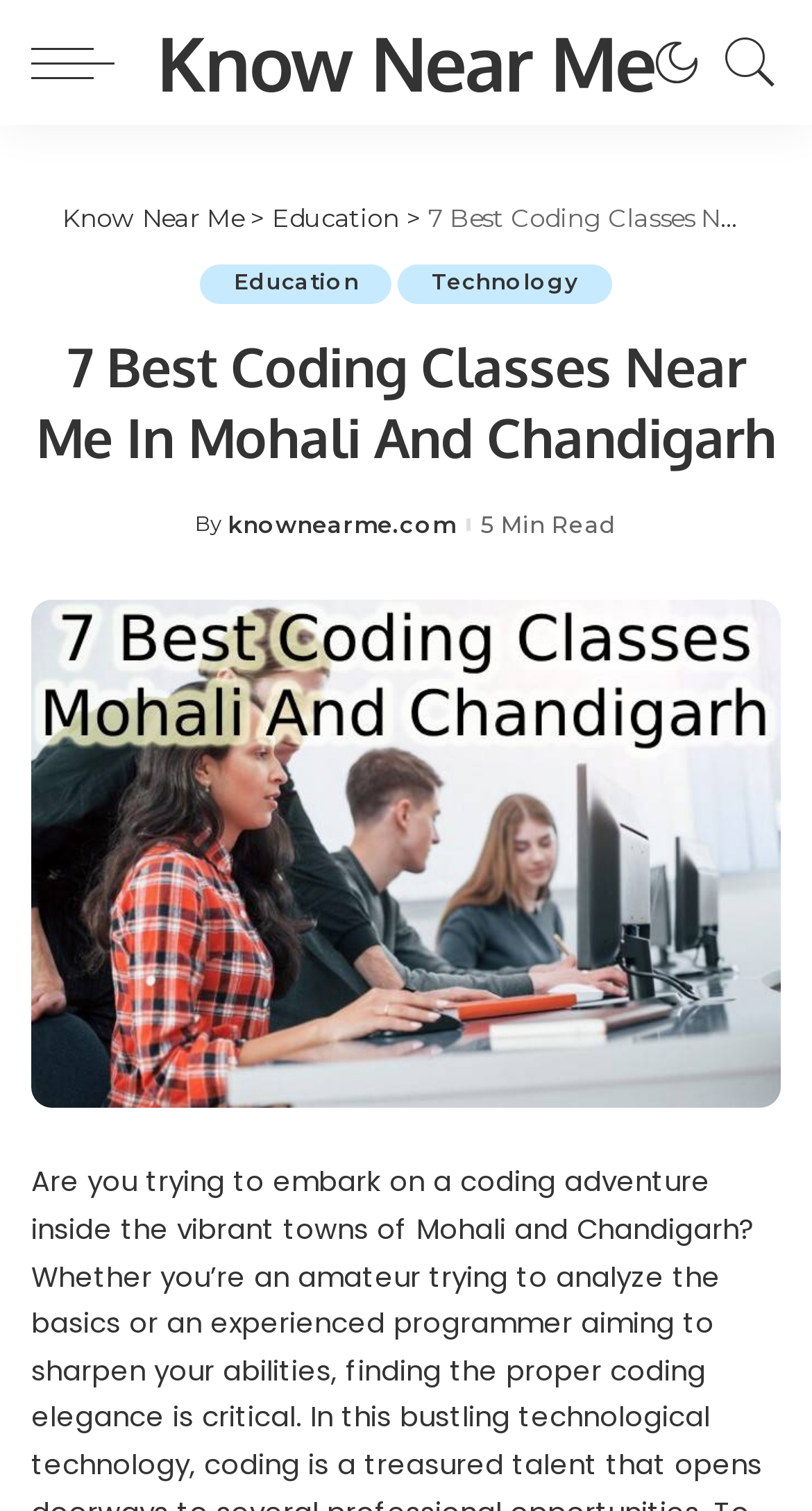Refer to the image and provide a thorough answer to this question:
What is the domain of the website?

I found a link with the text 'knownearme.com' near the author information, which is likely the domain of the website.